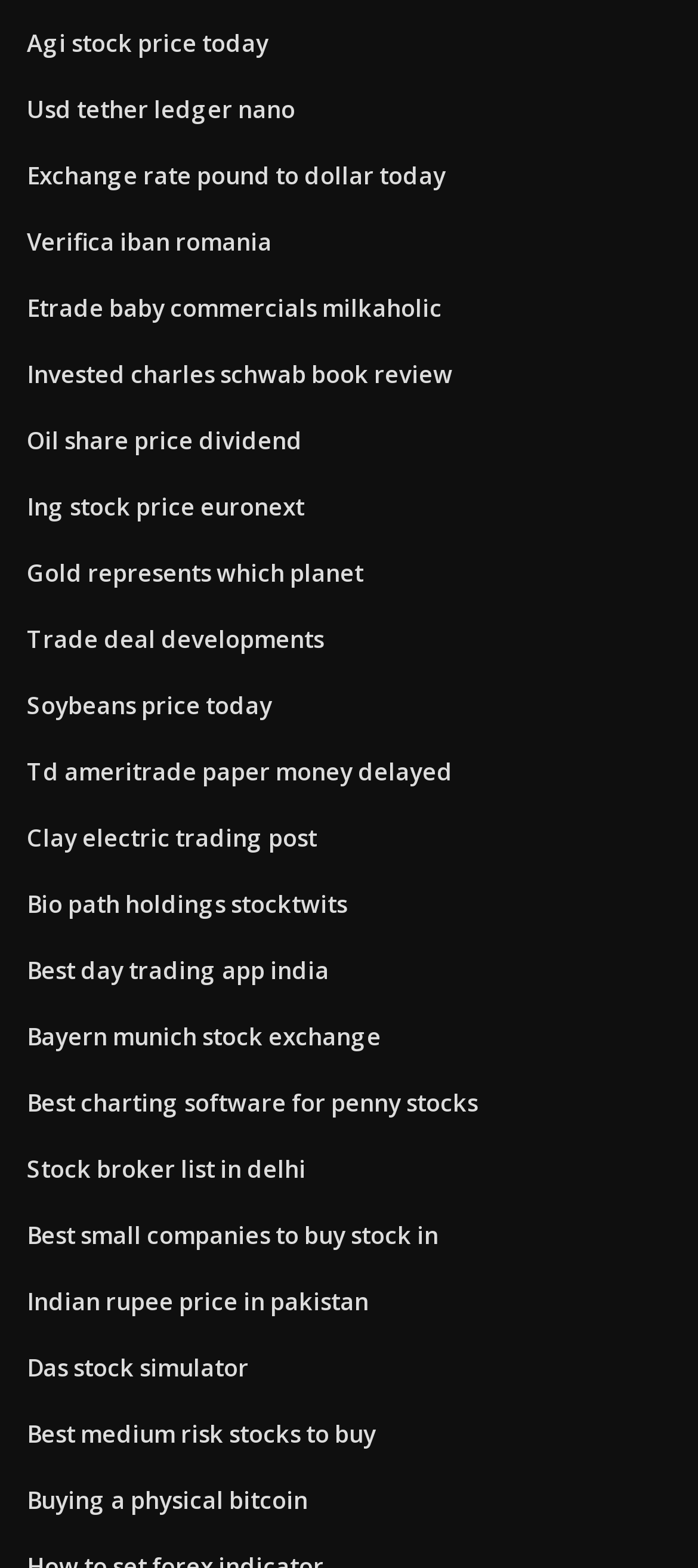Show the bounding box coordinates for the HTML element as described: "How to set forex indicator".

[0.038, 0.924, 0.464, 0.944]